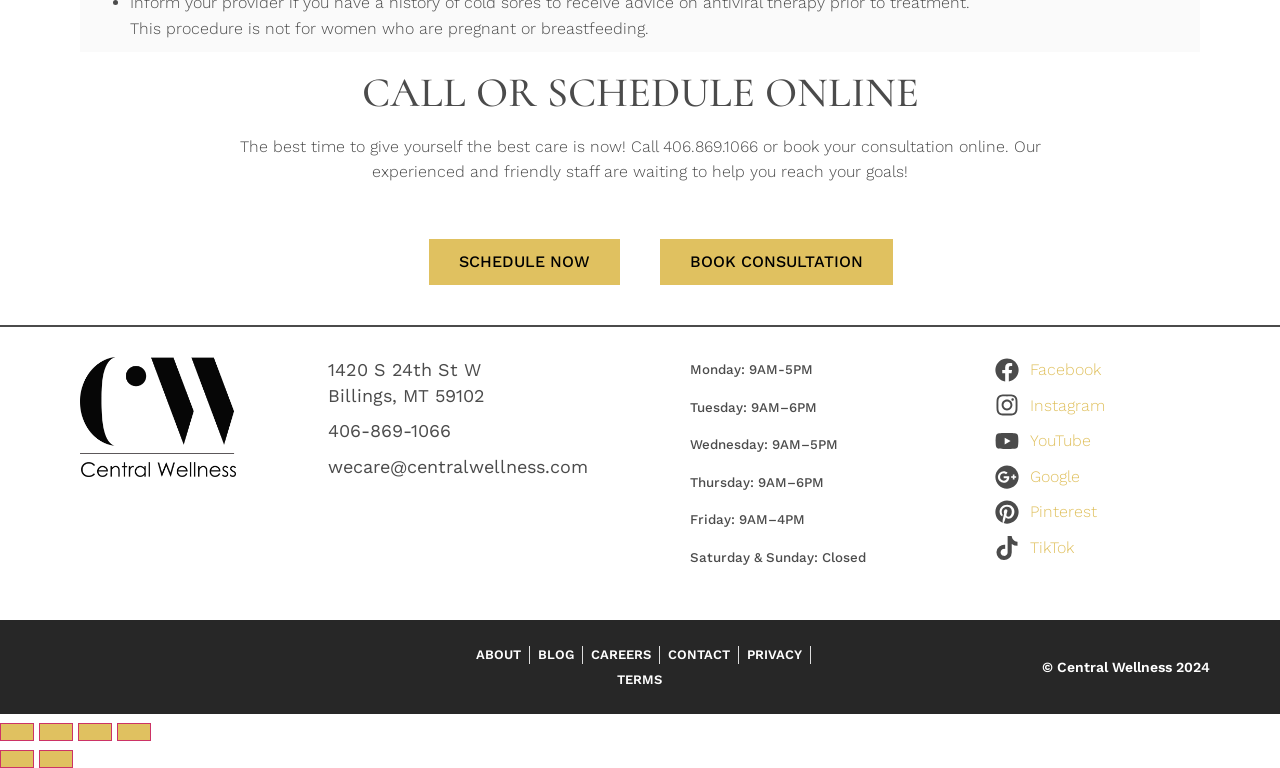Can you identify the bounding box coordinates of the clickable region needed to carry out this instruction: 'Schedule a consultation'? The coordinates should be four float numbers within the range of 0 to 1, stated as [left, top, right, bottom].

[0.335, 0.311, 0.484, 0.371]